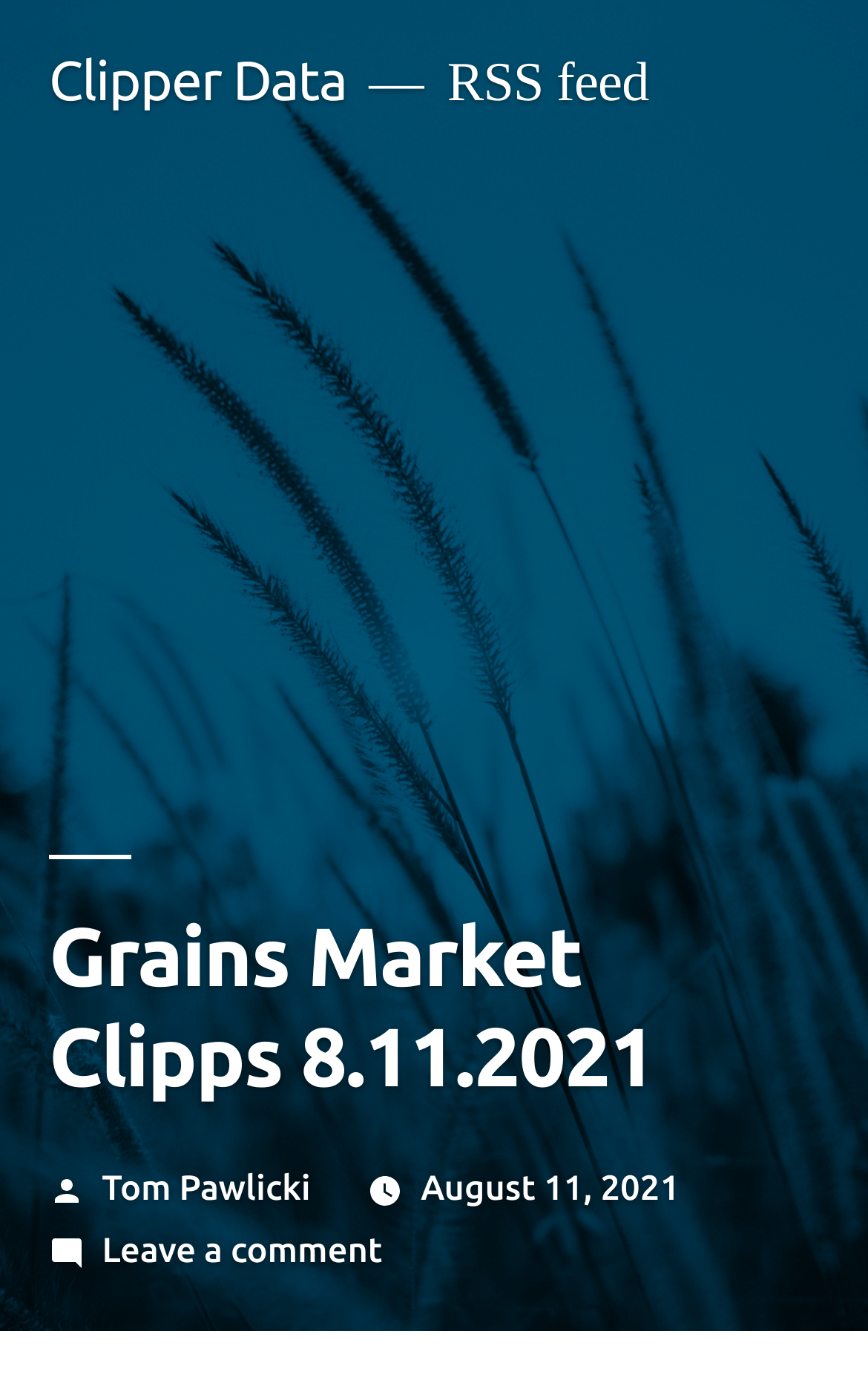Use a single word or phrase to answer the question:
What is the date of the Grains Market Clipps?

August 11, 2021